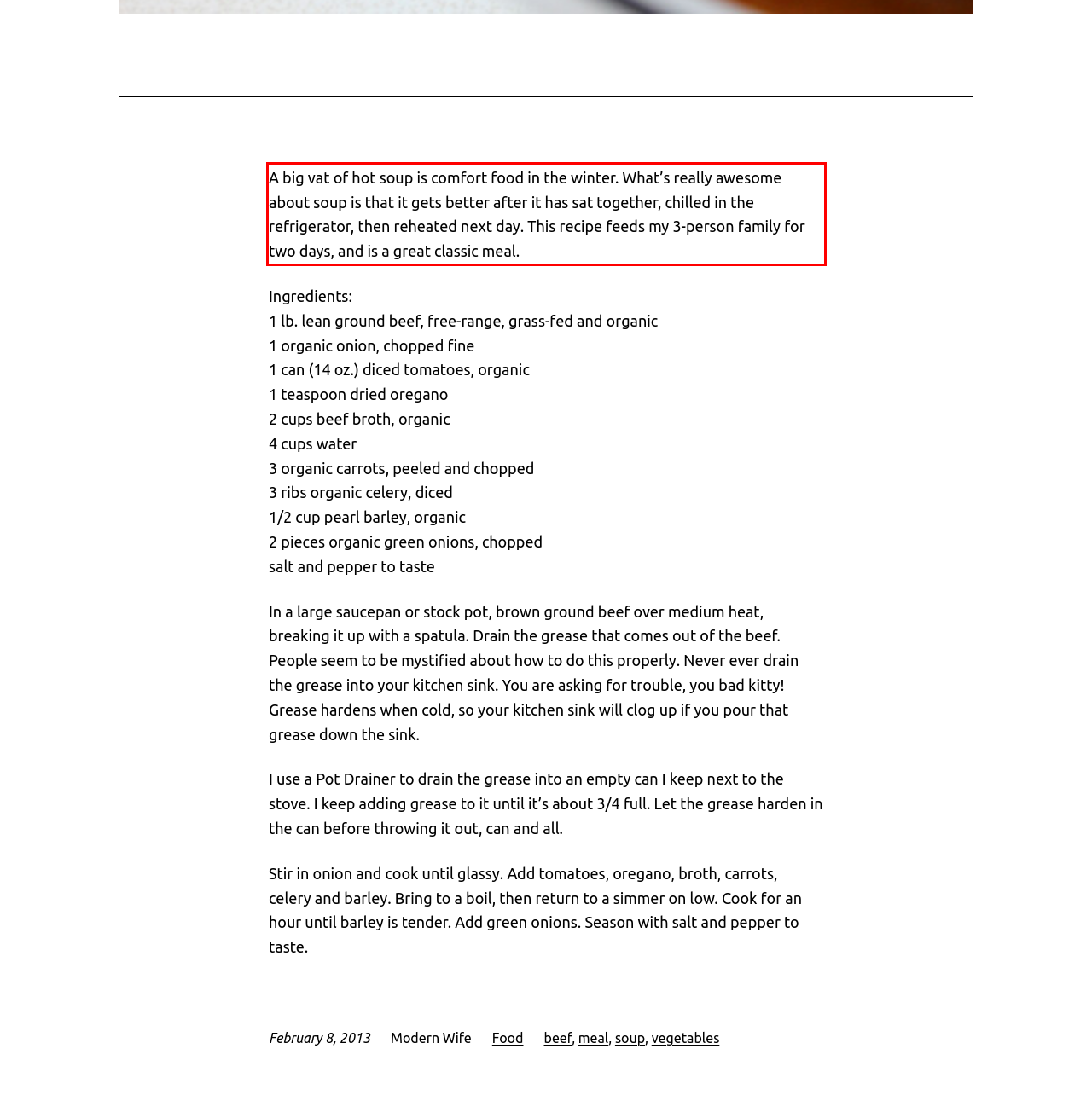Given a webpage screenshot, identify the text inside the red bounding box using OCR and extract it.

A big vat of hot soup is comfort food in the winter. What’s really awesome about soup is that it gets better after it has sat together, chilled in the refrigerator, then reheated next day. This recipe feeds my 3-person family for two days, and is a great classic meal.